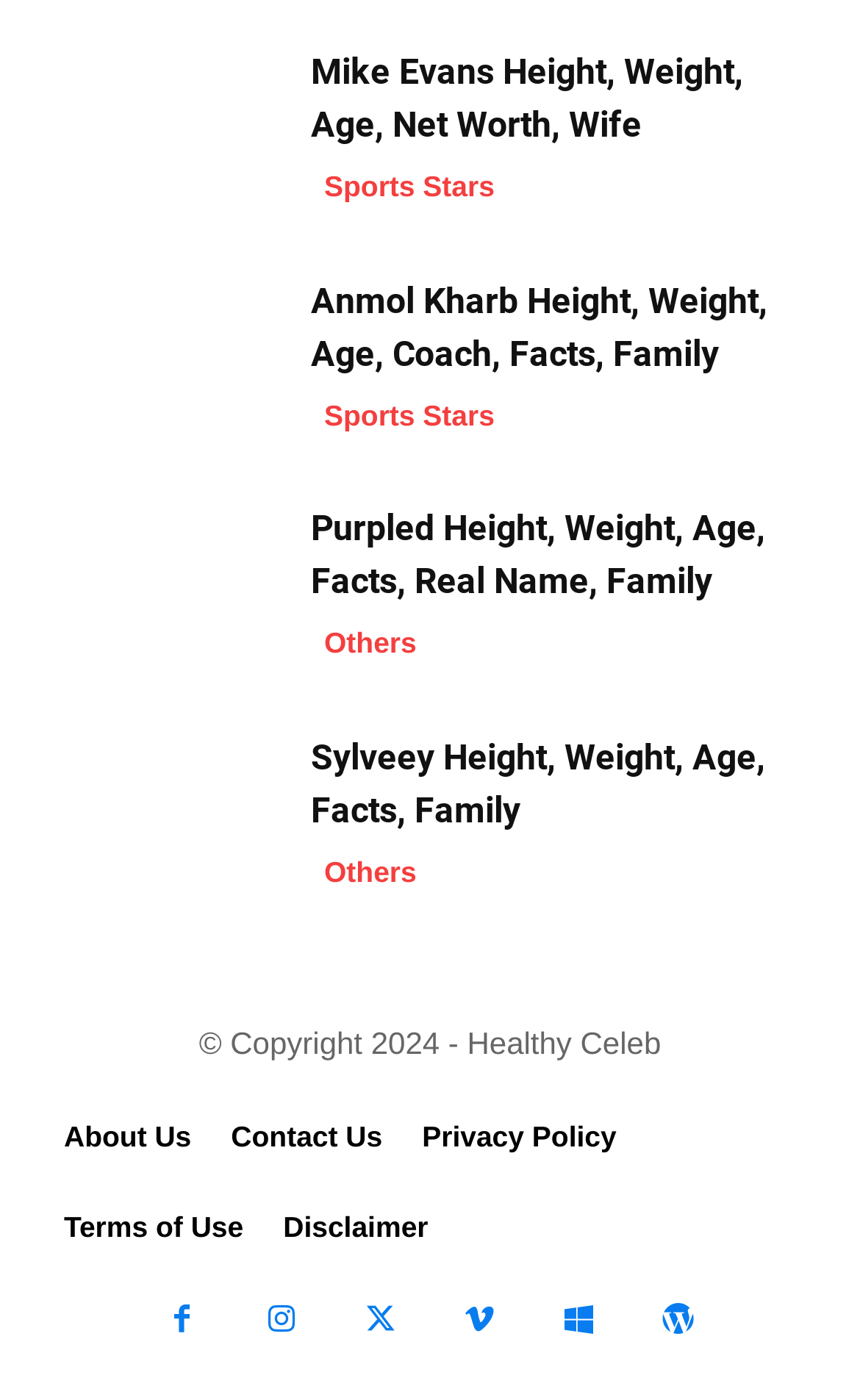Highlight the bounding box coordinates of the element you need to click to perform the following instruction: "Visit About Us page."

[0.051, 0.78, 0.246, 0.845]